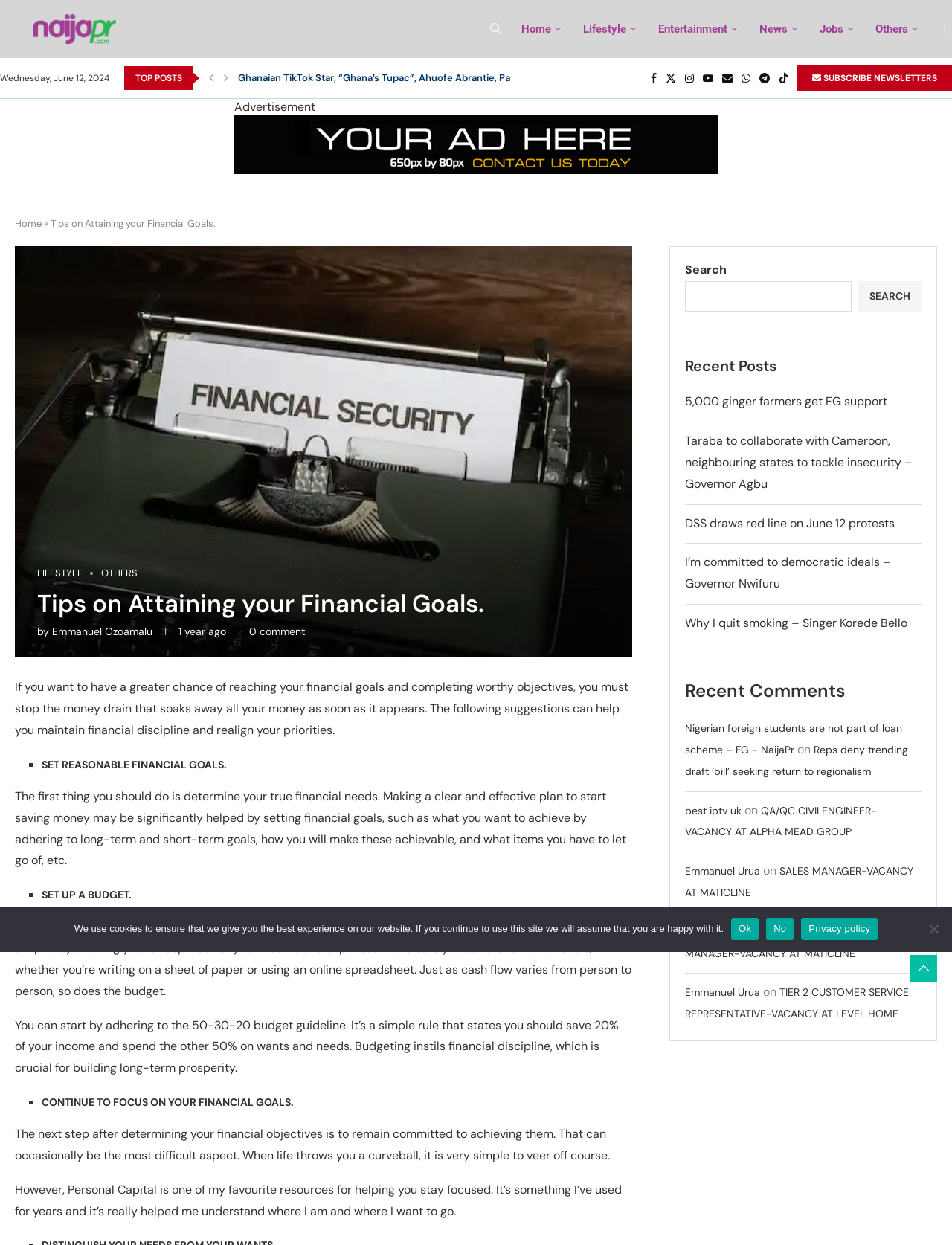Please provide a comprehensive answer to the question based on the screenshot: How many social media links are there?

There are 9 social media links, which can be found at the bottom of the webpage, including Facebook, Twitter, Instagram, Youtube, Email, Whatsapp, Telegram, and Tiktok.